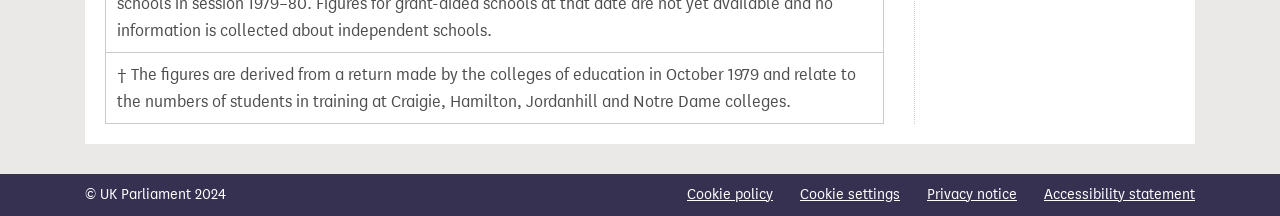Please find the bounding box coordinates in the format (top-left x, top-left y, bottom-right x, bottom-right y) for the given element description. Ensure the coordinates are floating point numbers between 0 and 1. Description: Cookie policy

[0.537, 0.85, 0.604, 0.954]